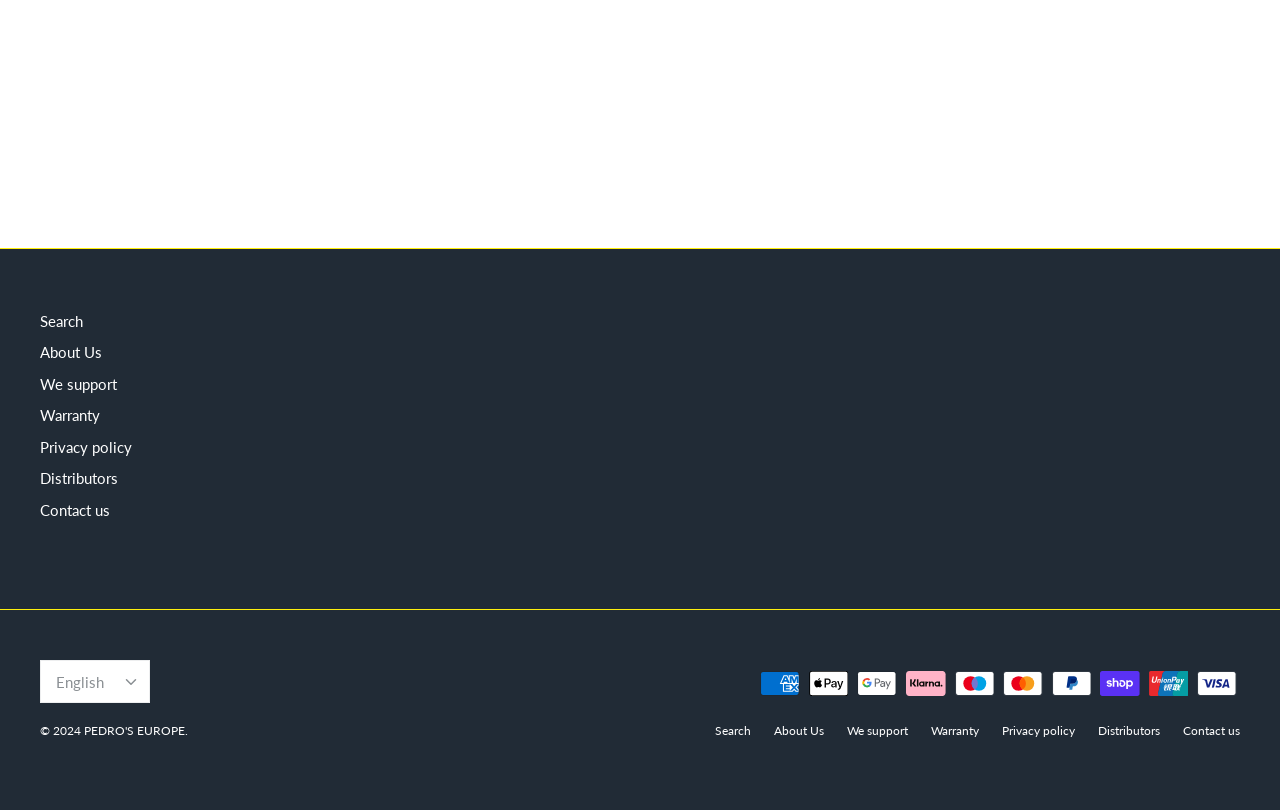Answer the question with a single word or phrase: 
What is the price of the Master Bench Tool Kit?

€1,770.00